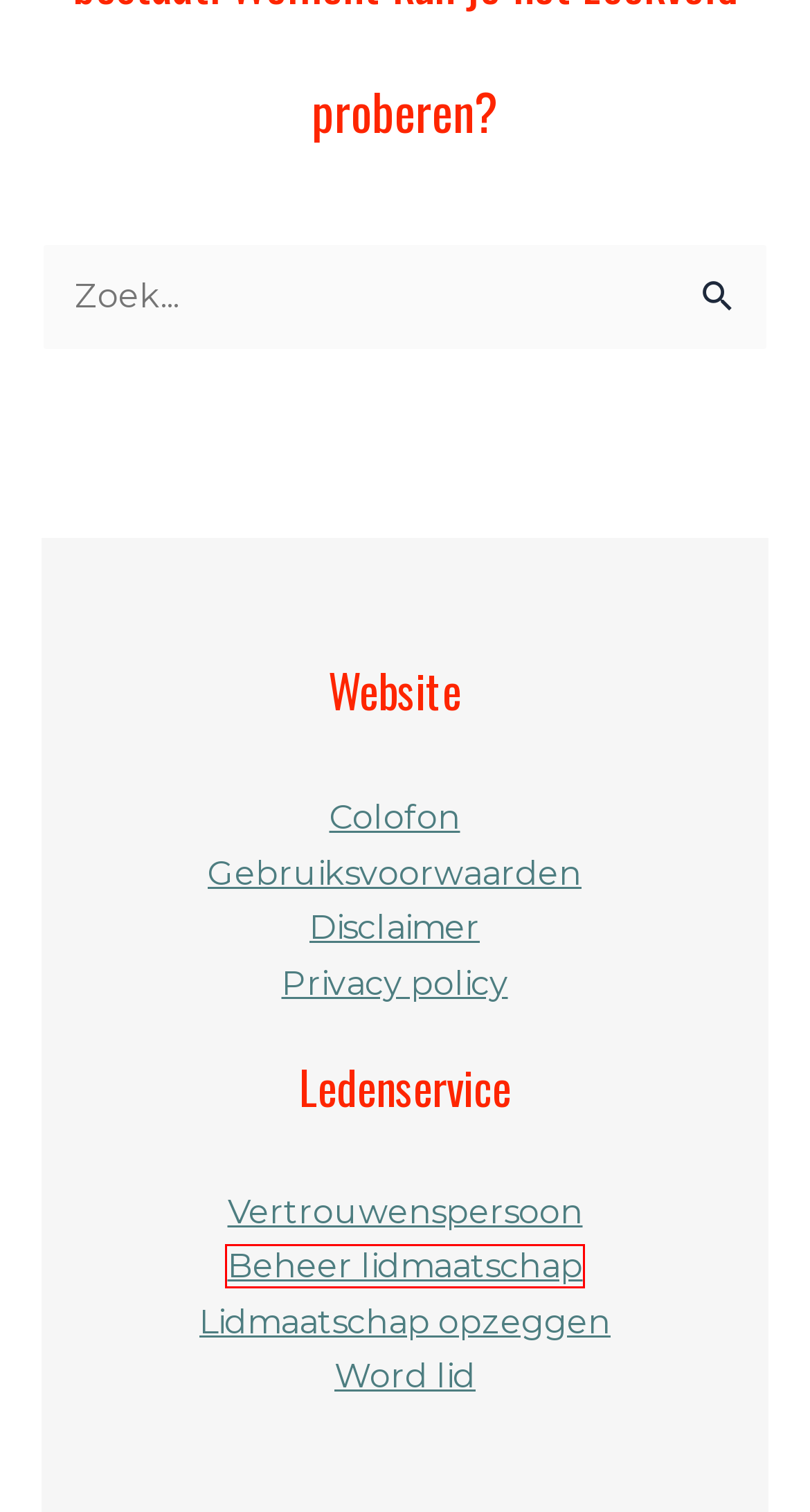Given a screenshot of a webpage with a red bounding box highlighting a UI element, choose the description that best corresponds to the new webpage after clicking the element within the red bounding box. Here are your options:
A. URKV Michiel de Ruyter roei- en kanovereniging
B. Disclaimer - Uithoornse Roei- en Kanovereniging
C. Vertrouwenspersoon - Uithoornse Roei- en Kanovereniging
D. Privacy Statement - Uithoornse Roei- en Kanovereniging
E. Word lid - Uithoornse Roei- en Kanovereniging
F. Beheer lidmaatschap - Uithoornse Roei- en Kanovereniging
G. Gebruiksvoorwaarden - Uithoornse Roei- en Kanovereniging
H. Colofon - Uithoornse Roei- en Kanovereniging

F